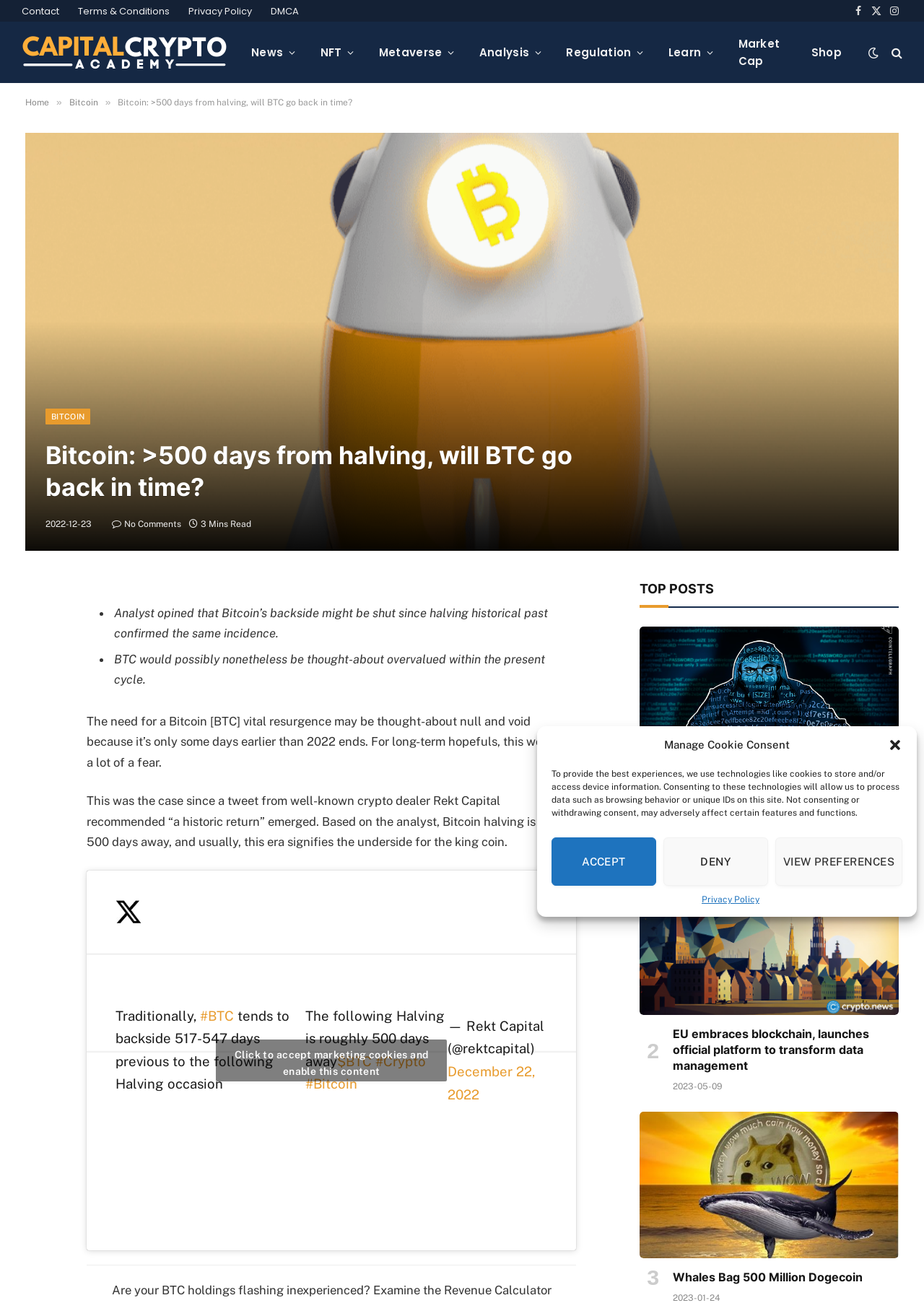Please determine the bounding box coordinates of the element to click in order to execute the following instruction: "View the EU blockchain article". The coordinates should be four float numbers between 0 and 1, specified as [left, top, right, bottom].

[0.692, 0.667, 0.973, 0.779]